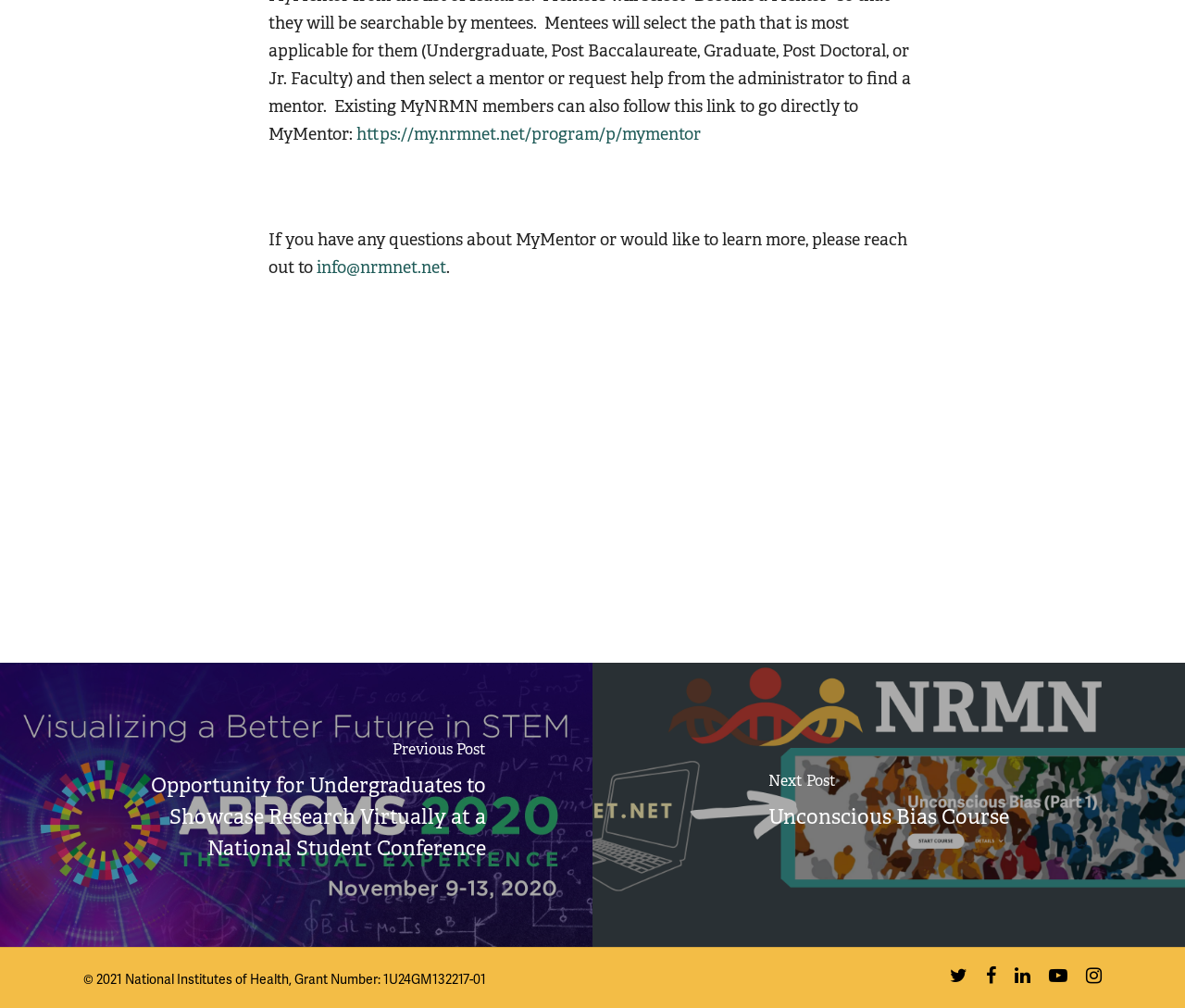What is the grant number mentioned at the bottom?
Refer to the image and provide a detailed answer to the question.

I found the grant number '1U24GM132217-01' mentioned at the bottom of the webpage, along with the copyright information '© 2021 National Institutes of Health'.